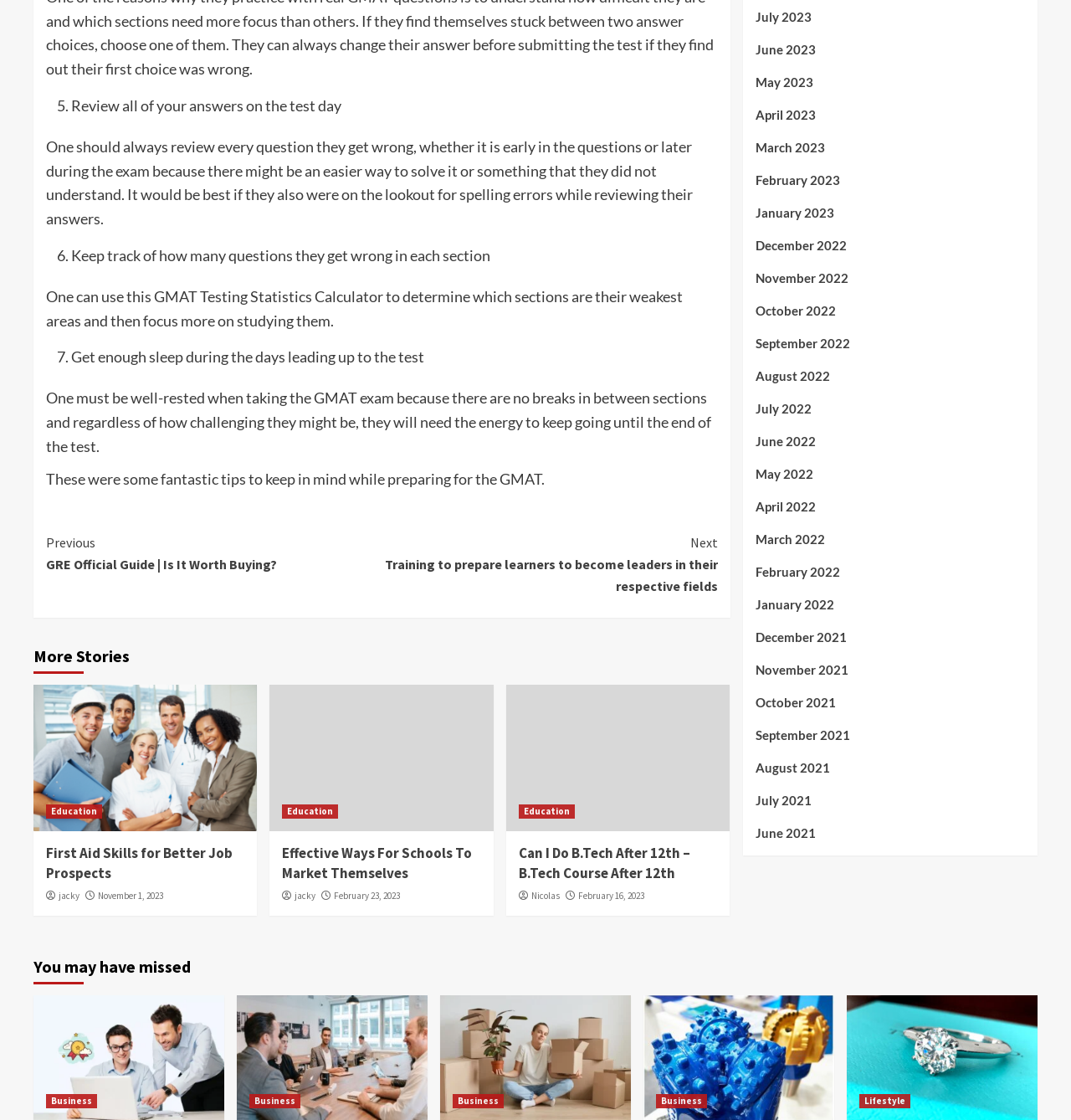Provide a single word or phrase to answer the given question: 
What is the purpose of the 'Continue Reading' button?

To read more of the article